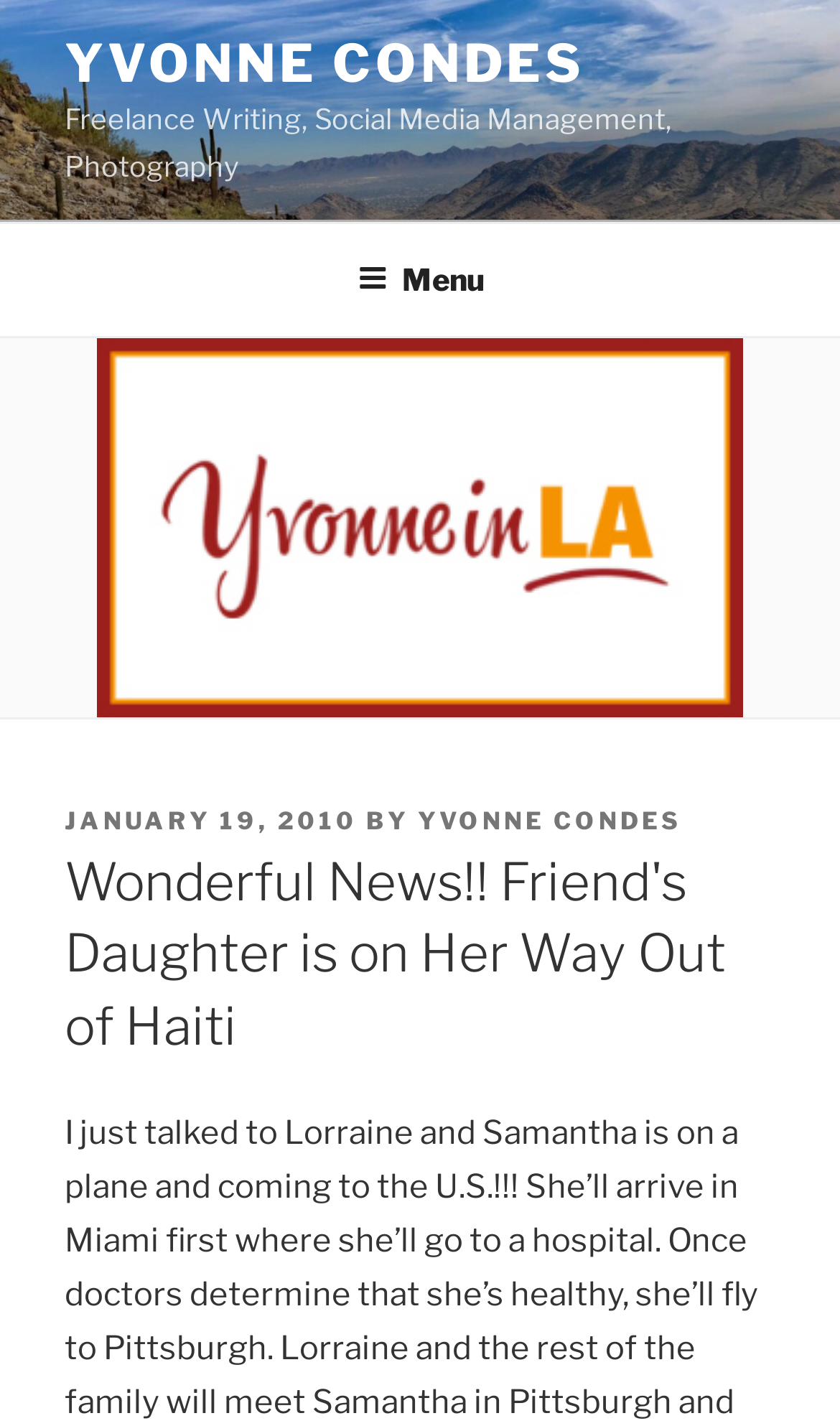What is the date of the post?
Using the image, give a concise answer in the form of a single word or short phrase.

January 19, 2010